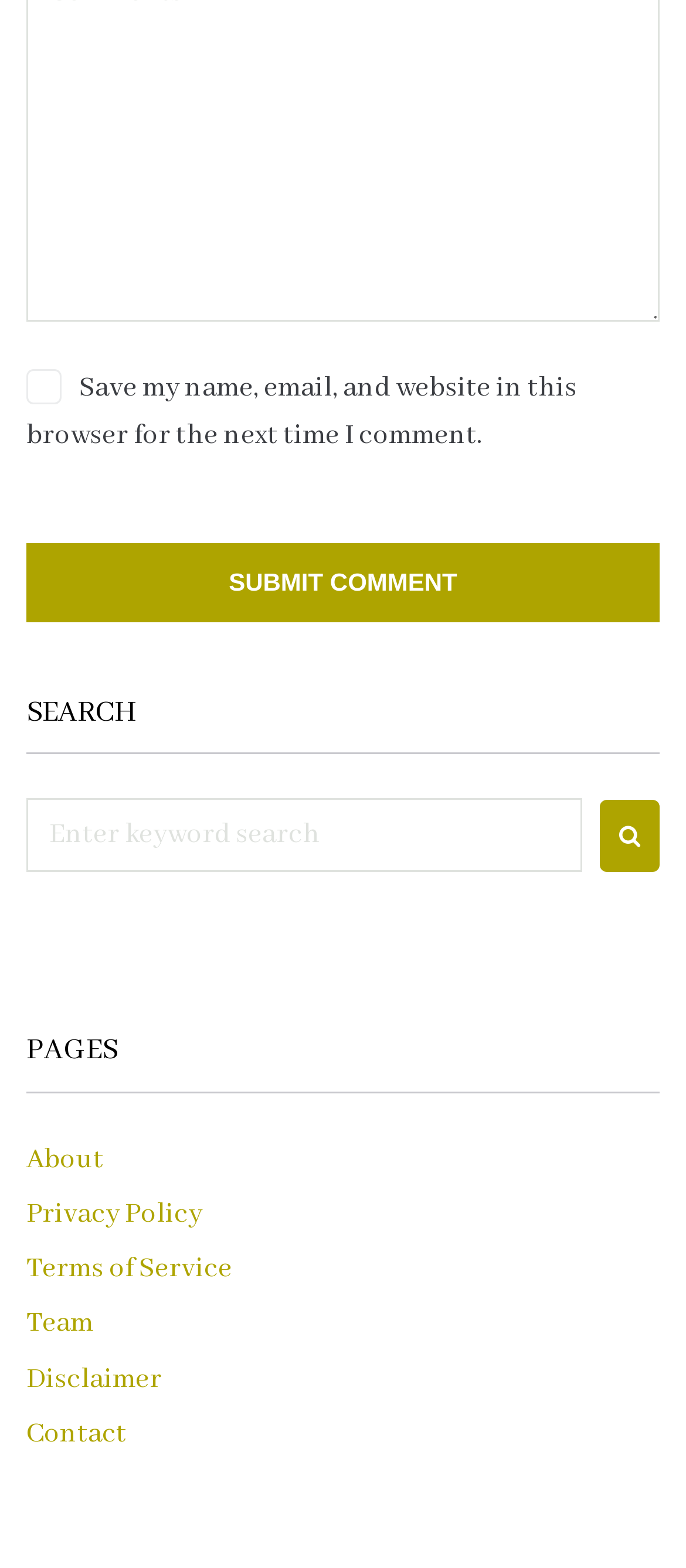What is the function of the search box?
Based on the visual content, answer with a single word or a brief phrase.

Search the website